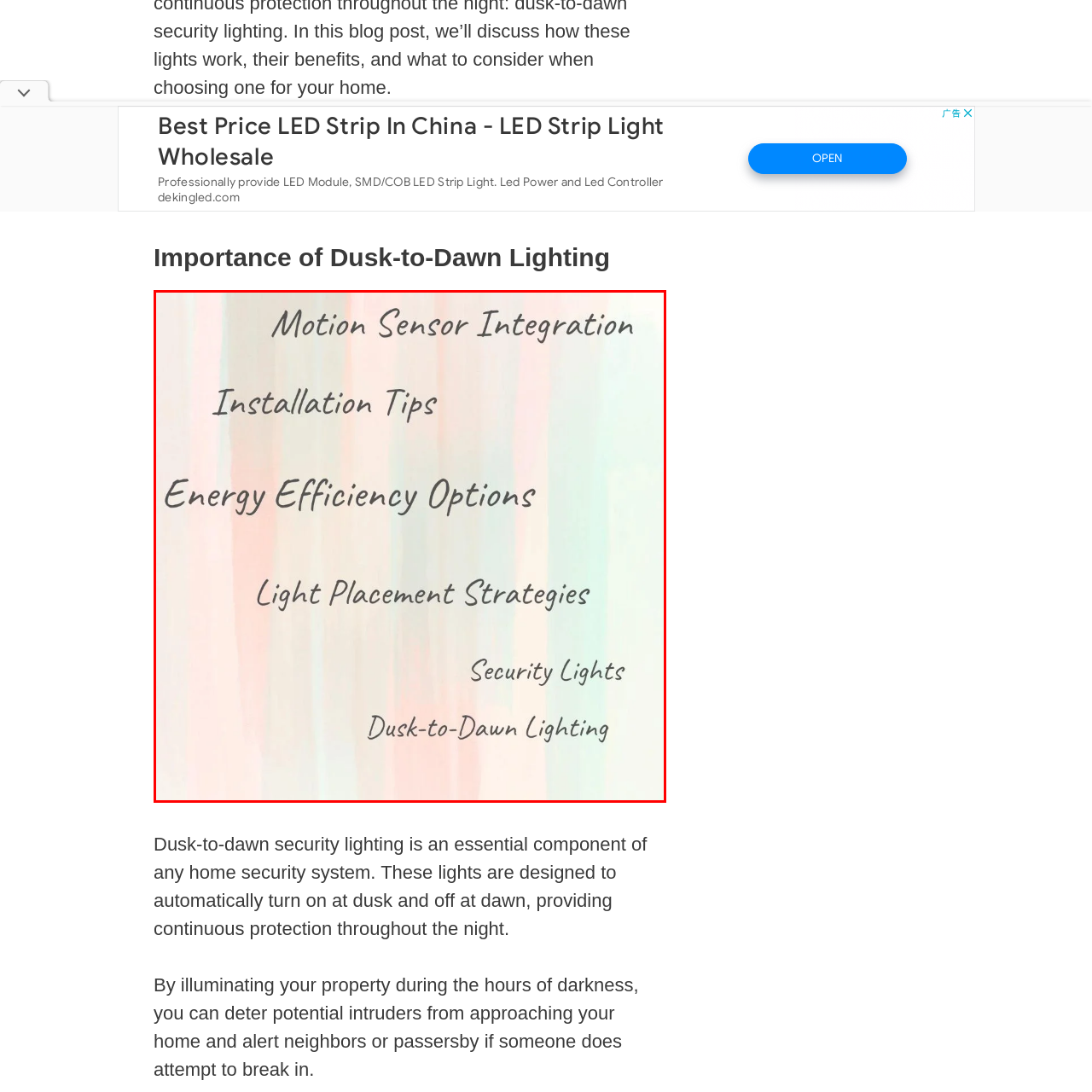Detail the features and elements seen in the red-circled portion of the image.

The image features a softly colored background with elegant text overlays highlighting key topics related to home security lighting. Prominent titles include "Motion Sensor Integration," "Installation Tips," "Energy Efficiency Options," "Light Placement Strategies," "Security Lights," and "Dusk-to-Dawn Lighting." This composition emphasizes the significance of choosing the right lighting solutions to enhance home security while providing insights into installation and energy-saving strategies. The style of the text and background evokes a sense of calm, underscoring the reassurance that effective lighting can bring to homeowners.